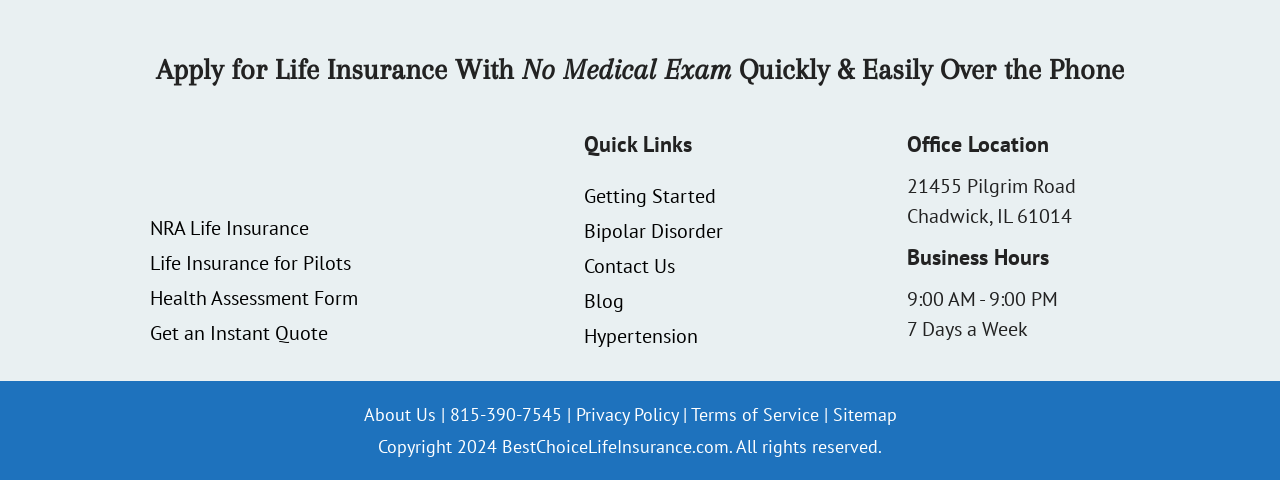Please respond to the question using a single word or phrase:
How many quick links are available?

5